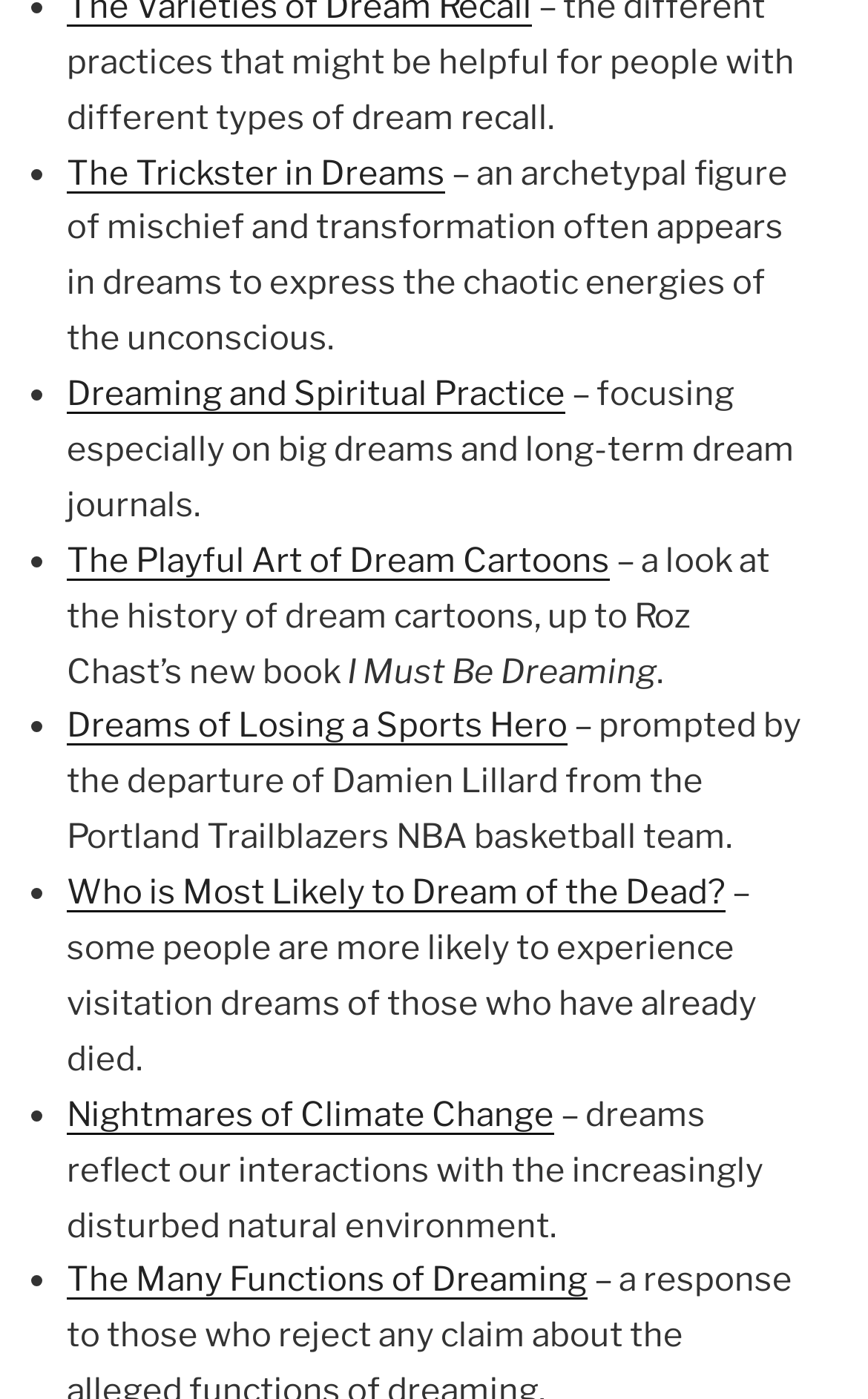Please answer the following question using a single word or phrase: 
What is the theme of the last list item?

The Many Functions of Dreaming